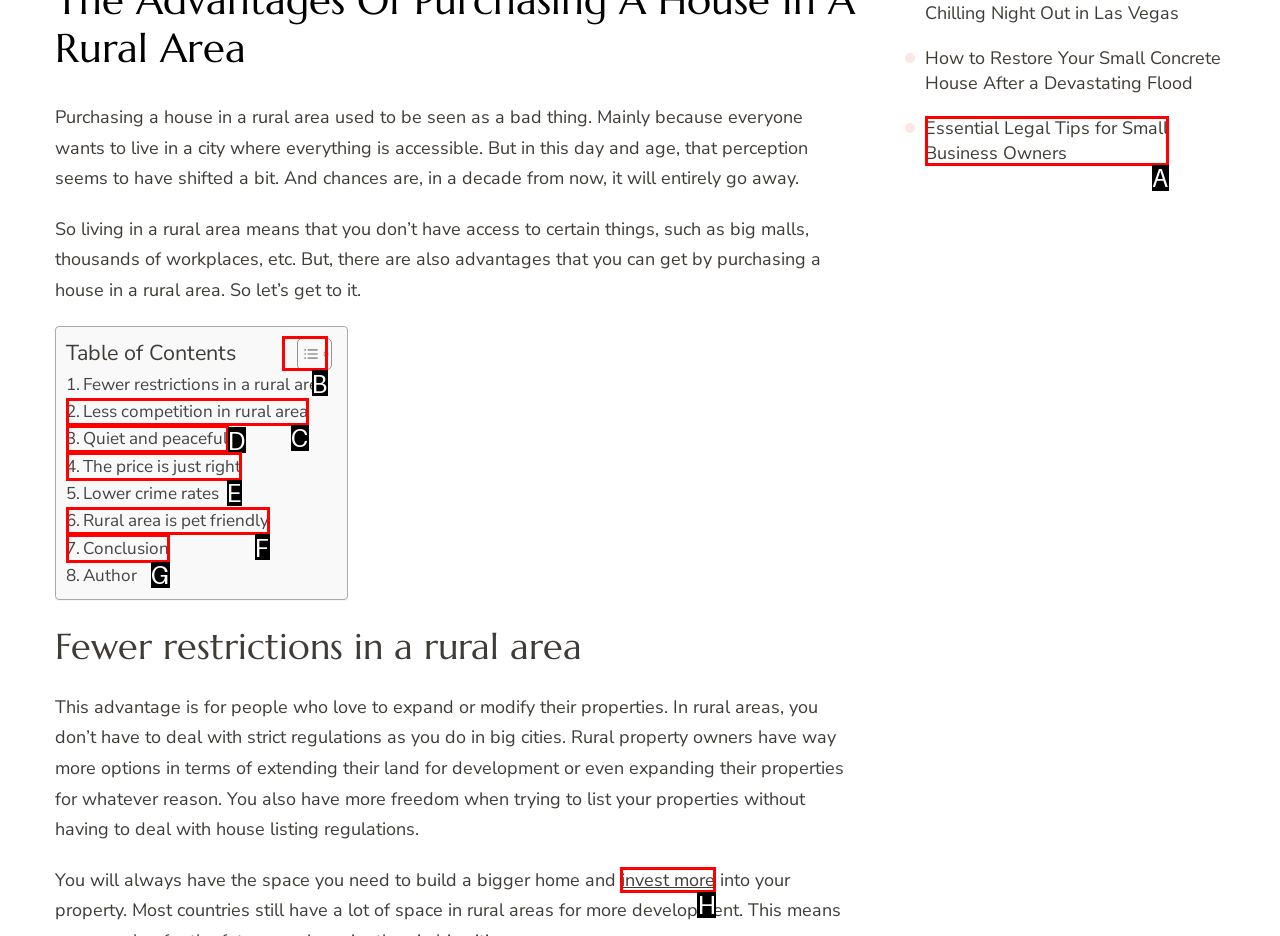Identify the letter of the UI element needed to carry out the task: Learn about investing more
Reply with the letter of the chosen option.

H